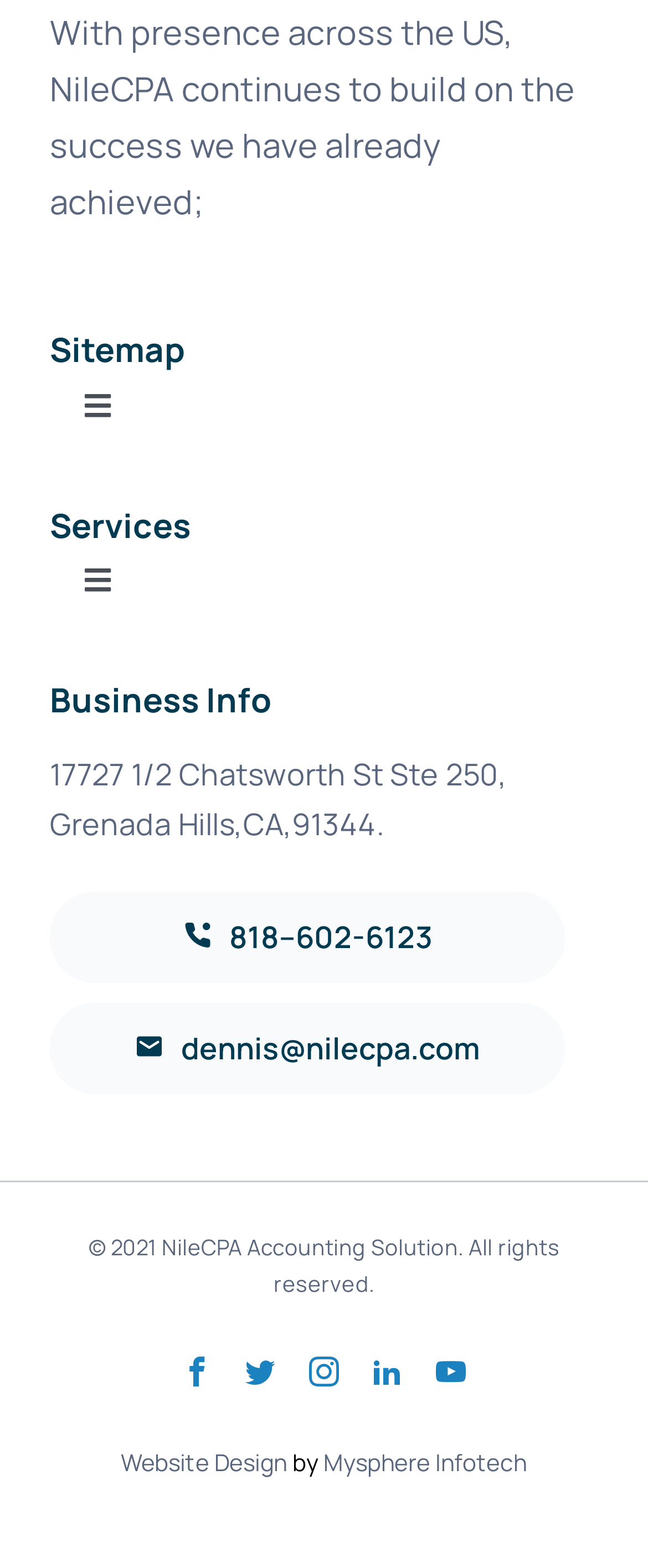Find the bounding box coordinates of the clickable element required to execute the following instruction: "Visit the 'Tax Center' page". Provide the coordinates as four float numbers between 0 and 1, i.e., [left, top, right, bottom].

[0.0, 0.531, 1.0, 0.6]